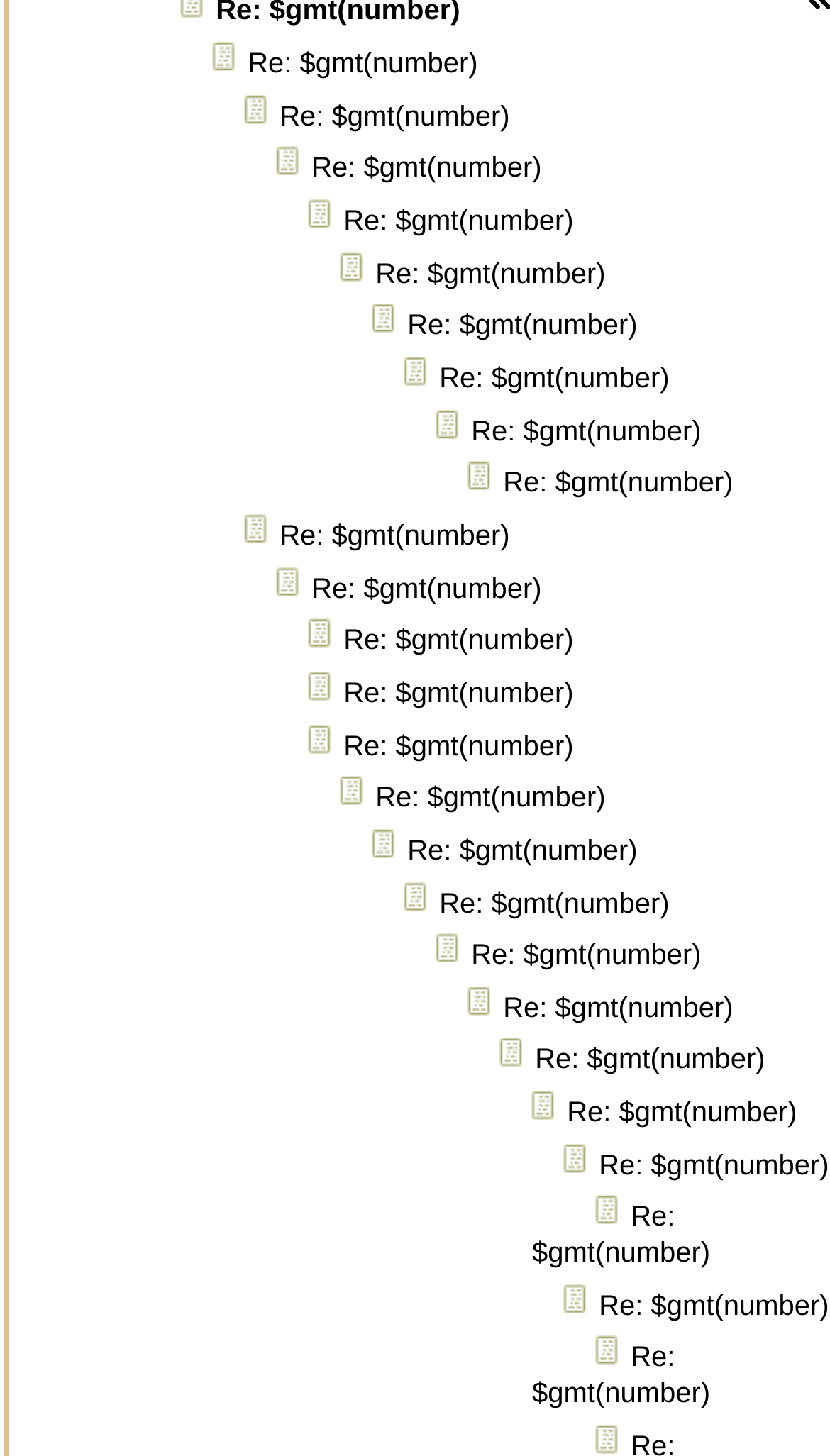What is the common prefix of all link texts?
Analyze the screenshot and provide a detailed answer to the question.

By examining the OCR text of each link element, I noticed that all of them start with 'Re: $gmt'. This suggests that the links are related to some kind of message or comment system, and the '$gmt' part might be a placeholder for a timestamp or identifier.